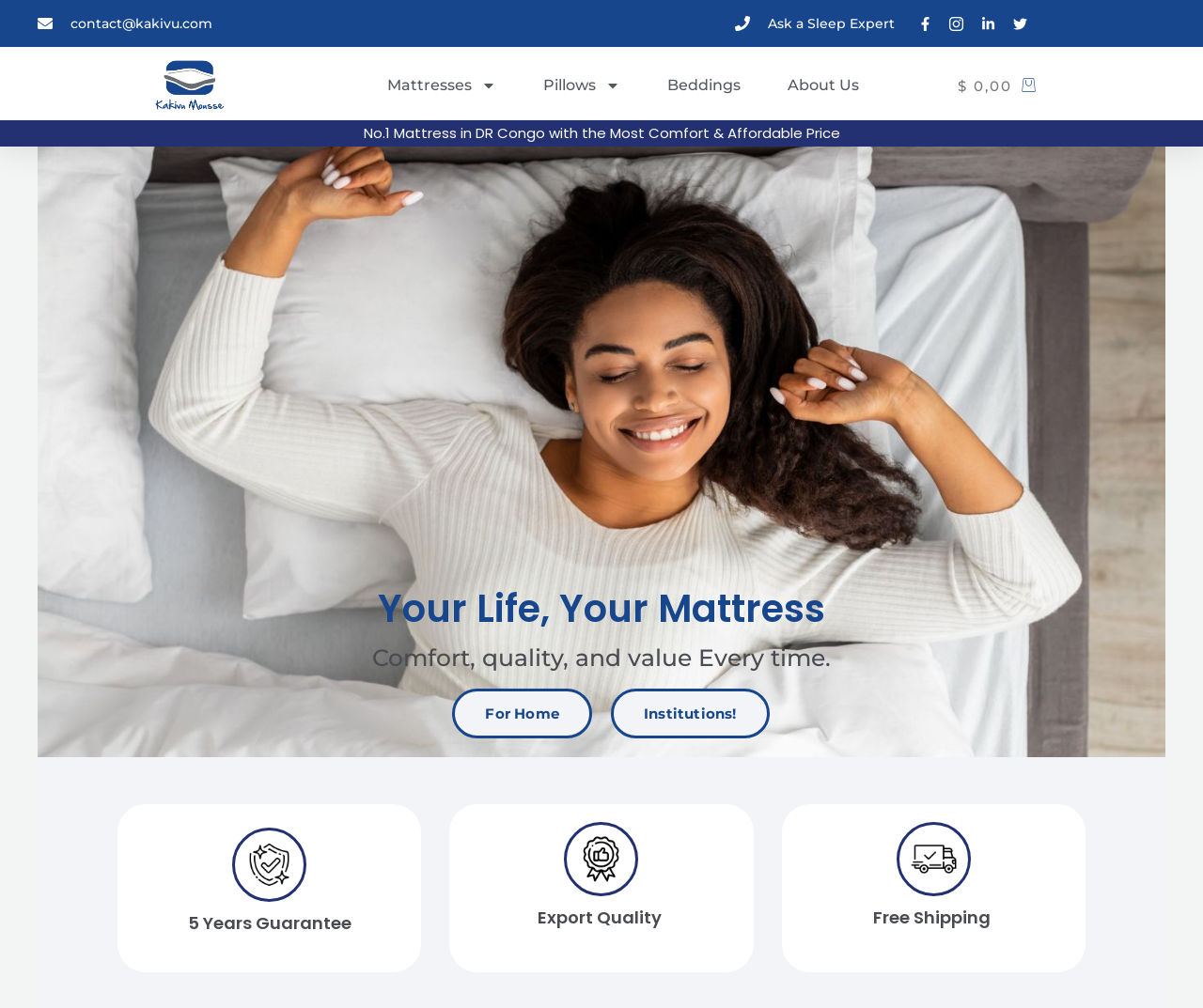What are the three categories of products?
Based on the image content, provide your answer in one word or a short phrase.

Mattresses, Pillows, Beddings